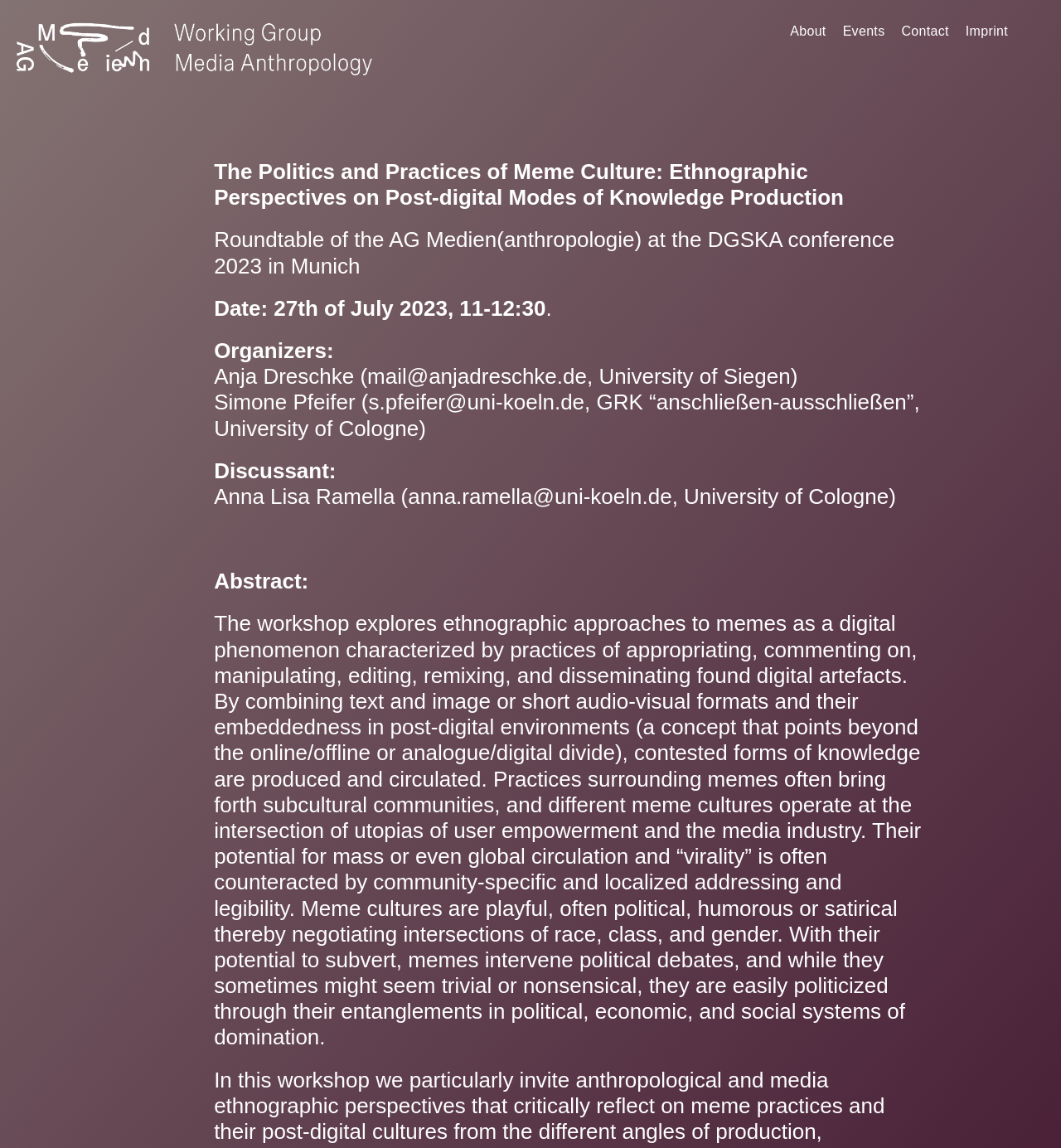Write an exhaustive caption that covers the webpage's main aspects.

The webpage appears to be an event page for a roundtable discussion on meme culture, specifically focusing on ethnographic perspectives on post-digital modes of knowledge production. 

At the top left, there is a link to an unknown page. On the top right, there are four links: "About", "Events", "Contact", and "Imprint", which are likely navigation links to other pages on the website.

Below the navigation links, there is a title "The Politics and Practices of Meme Culture:" followed by a subtitle "Ethnographic Perspectives on Post-digital Modes of Knowledge Production". 

Further down, there is information about the event, including the date, time, and location. The event is a roundtable discussion at the DGSKA conference 2023 in Munich.

The organizers of the event are listed, along with their affiliations and email addresses. There is also a discussant listed, along with their affiliation and email address.

The abstract of the event is provided, which discusses the concept of memes as a digital phenomenon and how they are used to produce and circulate knowledge. The abstract also touches on the potential of memes to subvert and intervene in political debates.